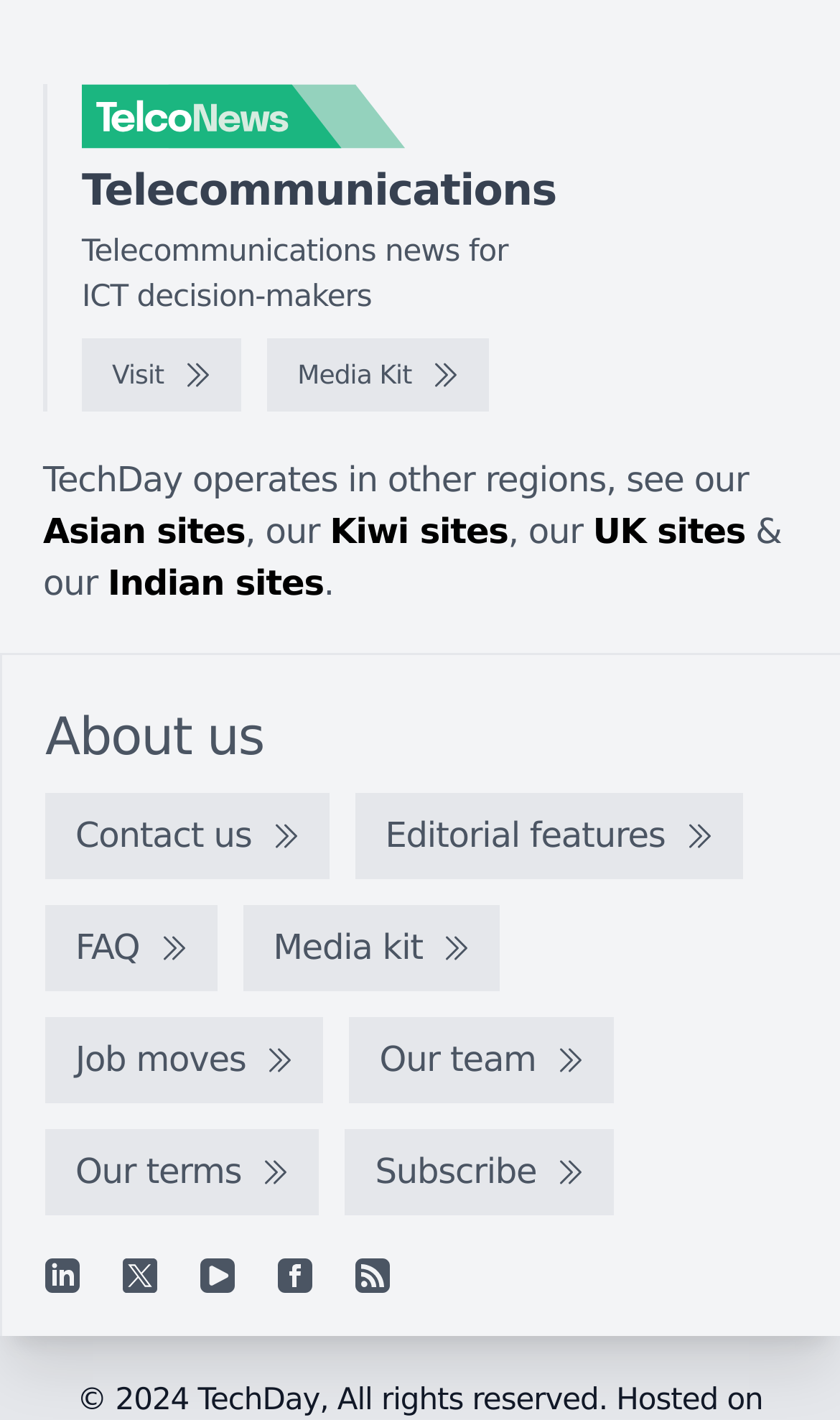Determine the bounding box coordinates of the section I need to click to execute the following instruction: "Visit the TelcoNews website". Provide the coordinates as four float numbers between 0 and 1, i.e., [left, top, right, bottom].

[0.097, 0.239, 0.287, 0.291]